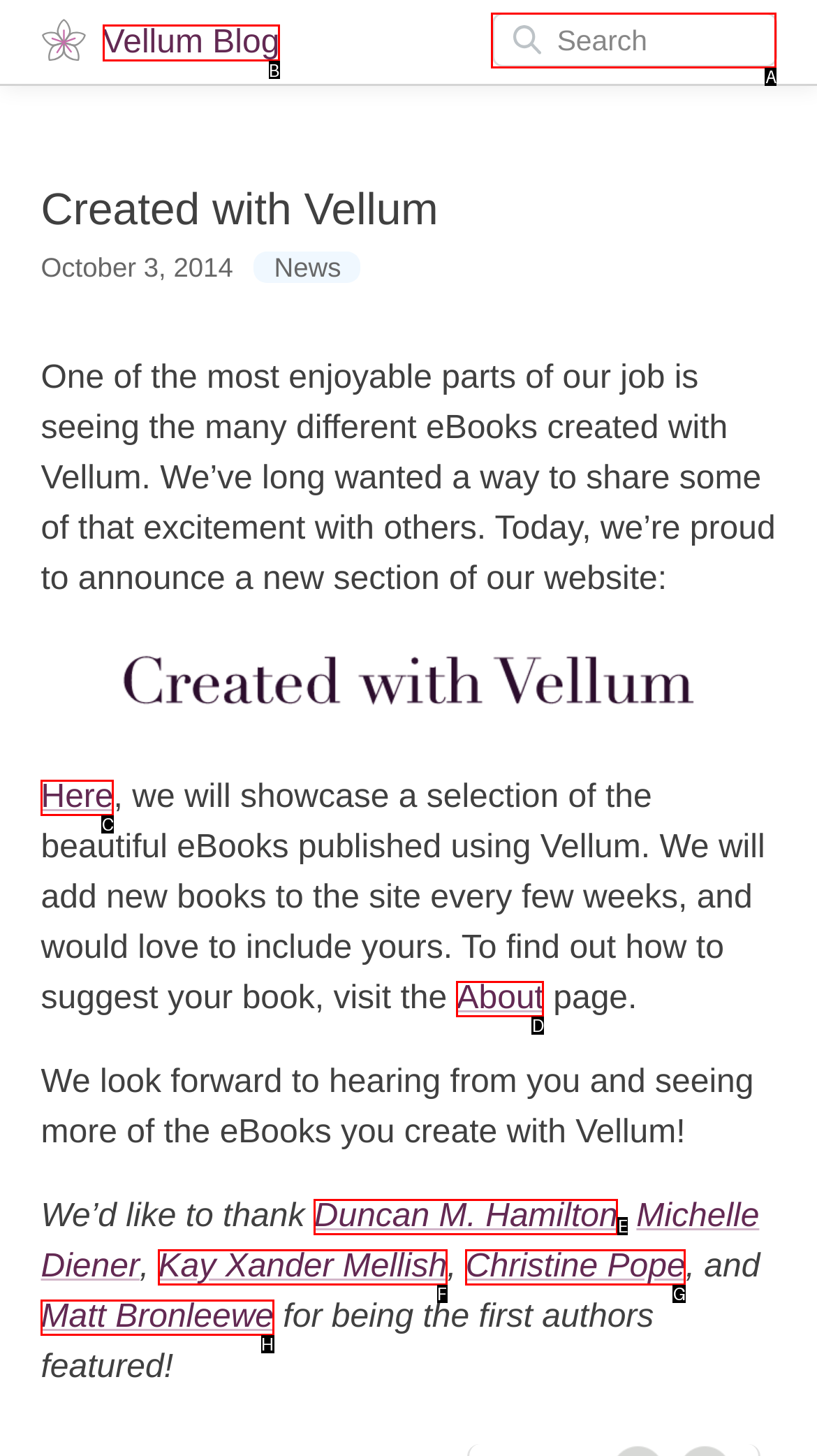Select the appropriate HTML element that needs to be clicked to finish the task: Contact Us
Reply with the letter of the chosen option.

None